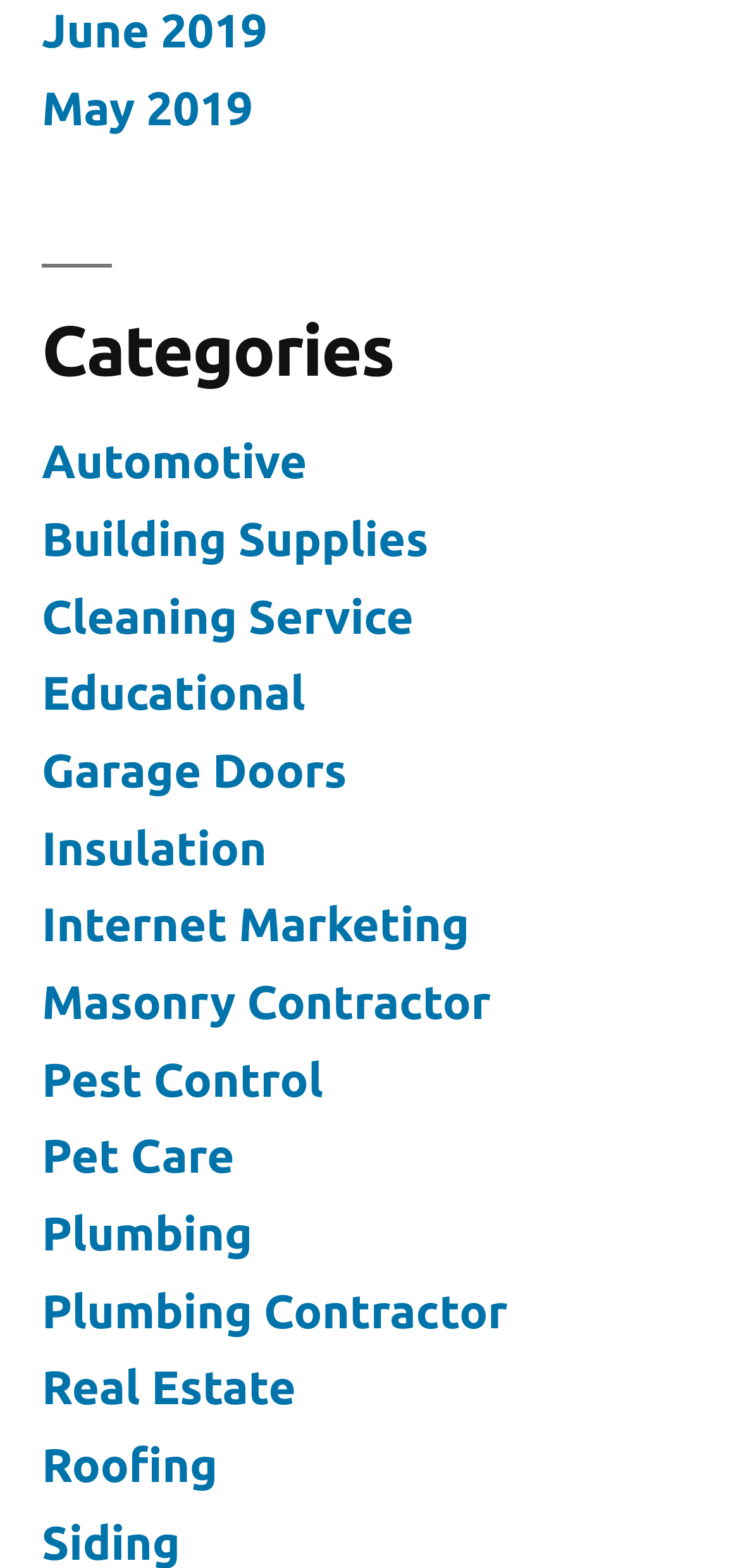Show the bounding box coordinates of the element that should be clicked to complete the task: "go to Roofing".

[0.056, 0.917, 0.294, 0.951]